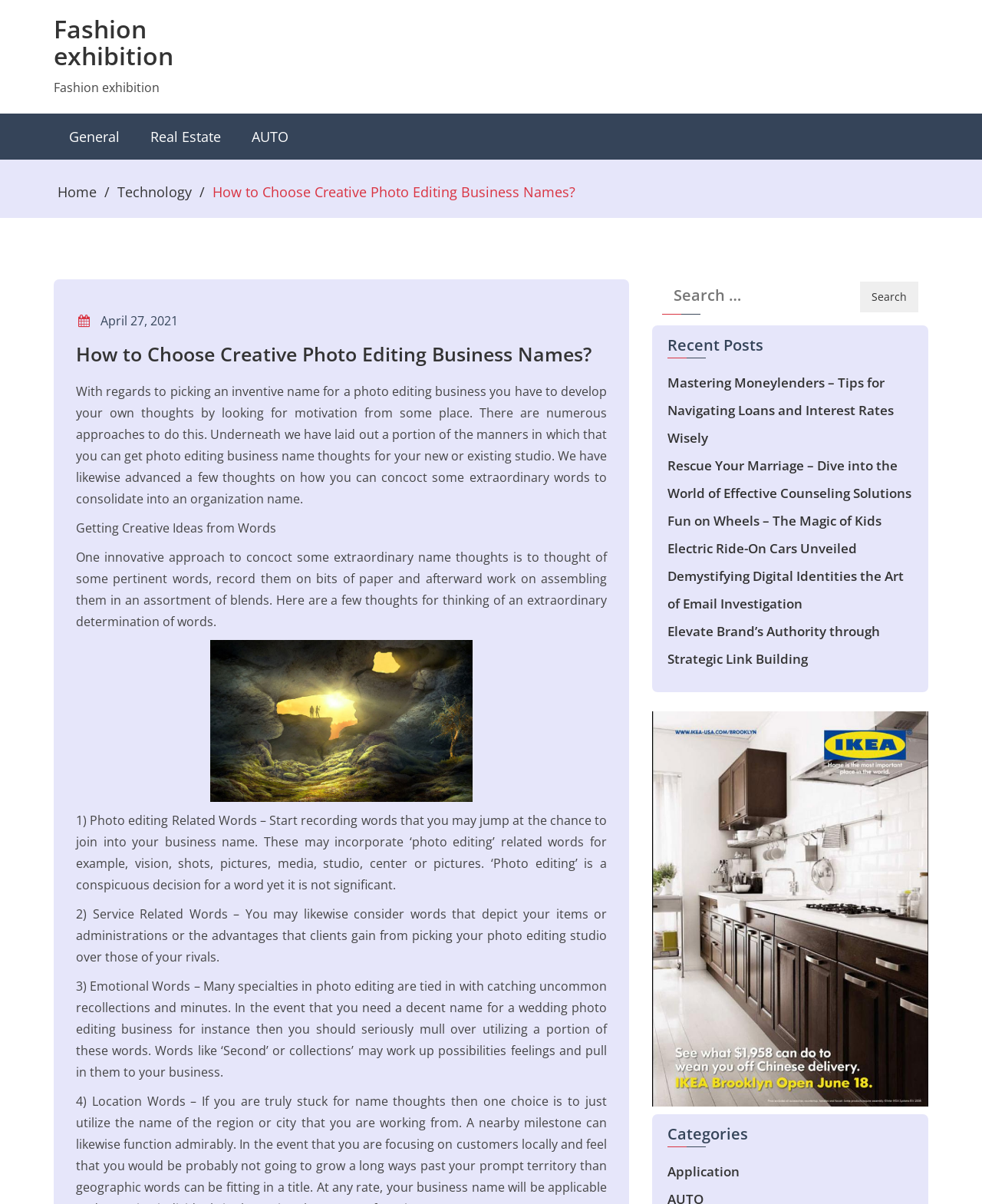Can you determine the bounding box coordinates of the area that needs to be clicked to fulfill the following instruction: "Search for a keyword"?

[0.664, 0.232, 0.945, 0.27]